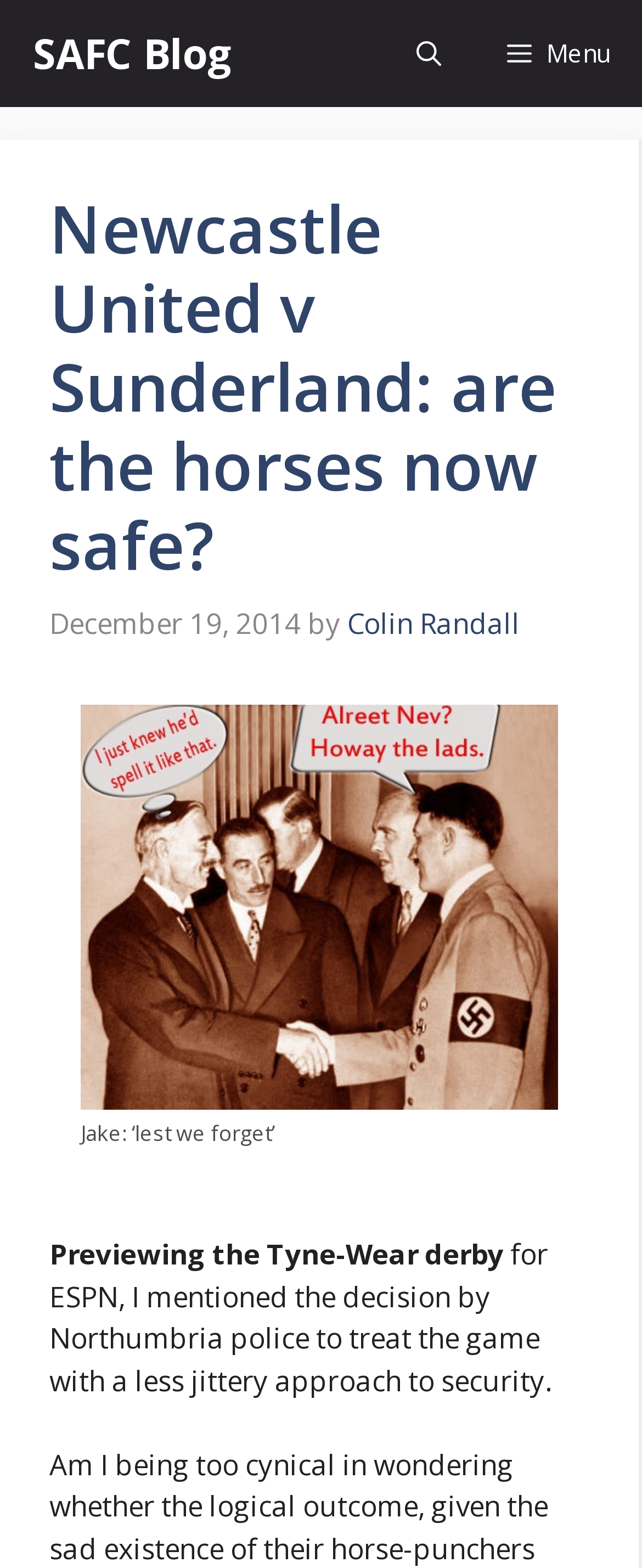What is the caption of the image?
From the image, provide a succinct answer in one word or a short phrase.

Jake: ‘lest we forget’